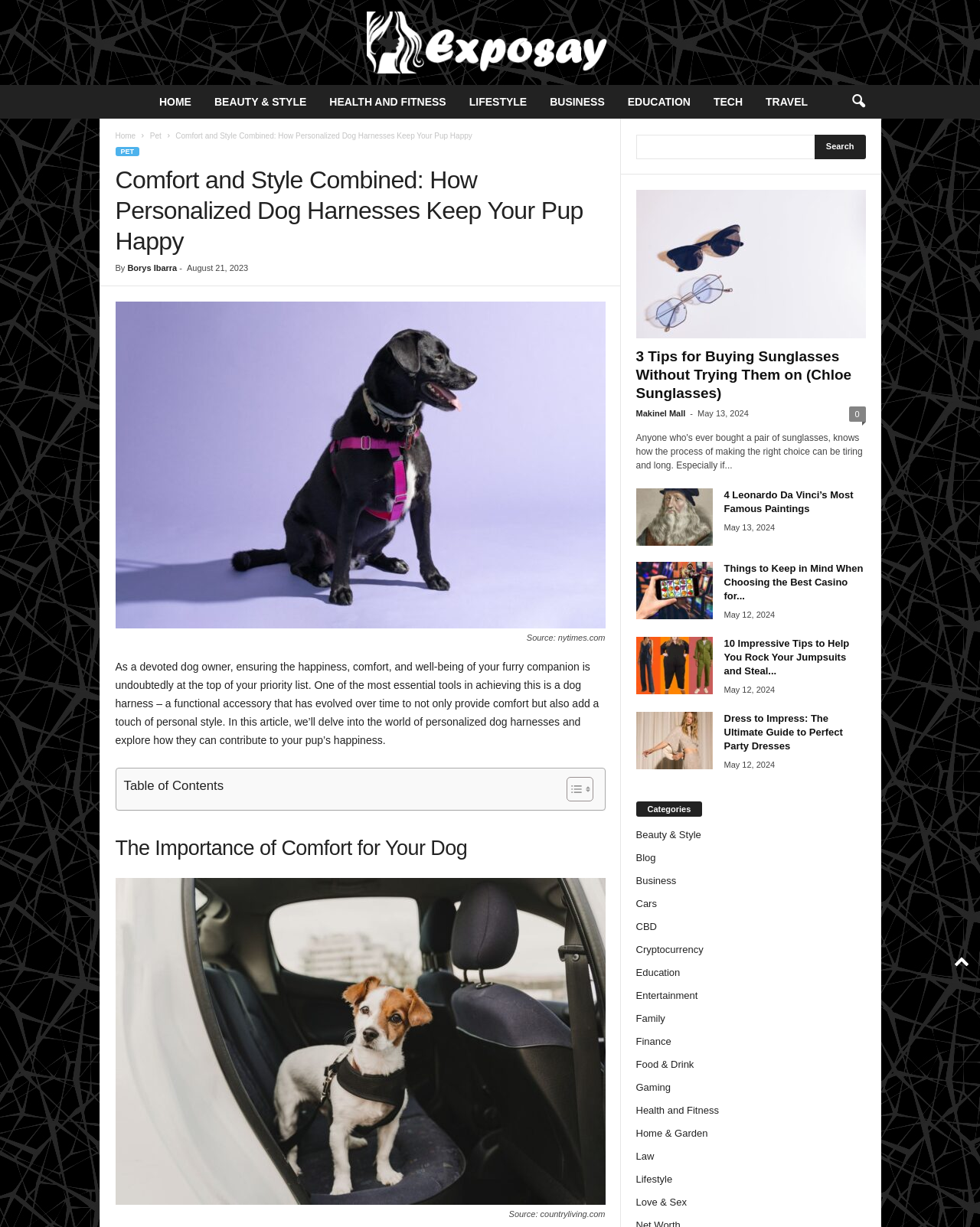Show the bounding box coordinates for the HTML element described as: "Entertainment".

[0.649, 0.807, 0.712, 0.816]